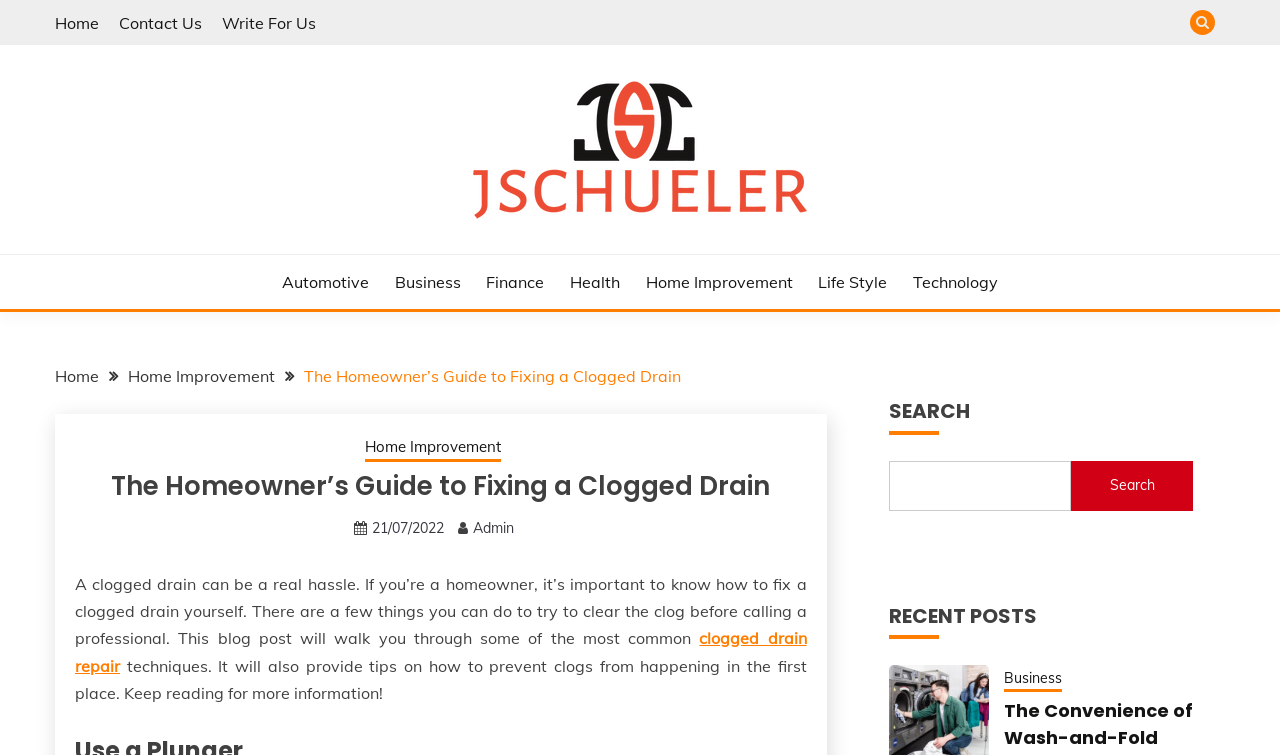Find the bounding box coordinates of the clickable area required to complete the following action: "read the article about clogged drain repair".

[0.059, 0.832, 0.63, 0.895]